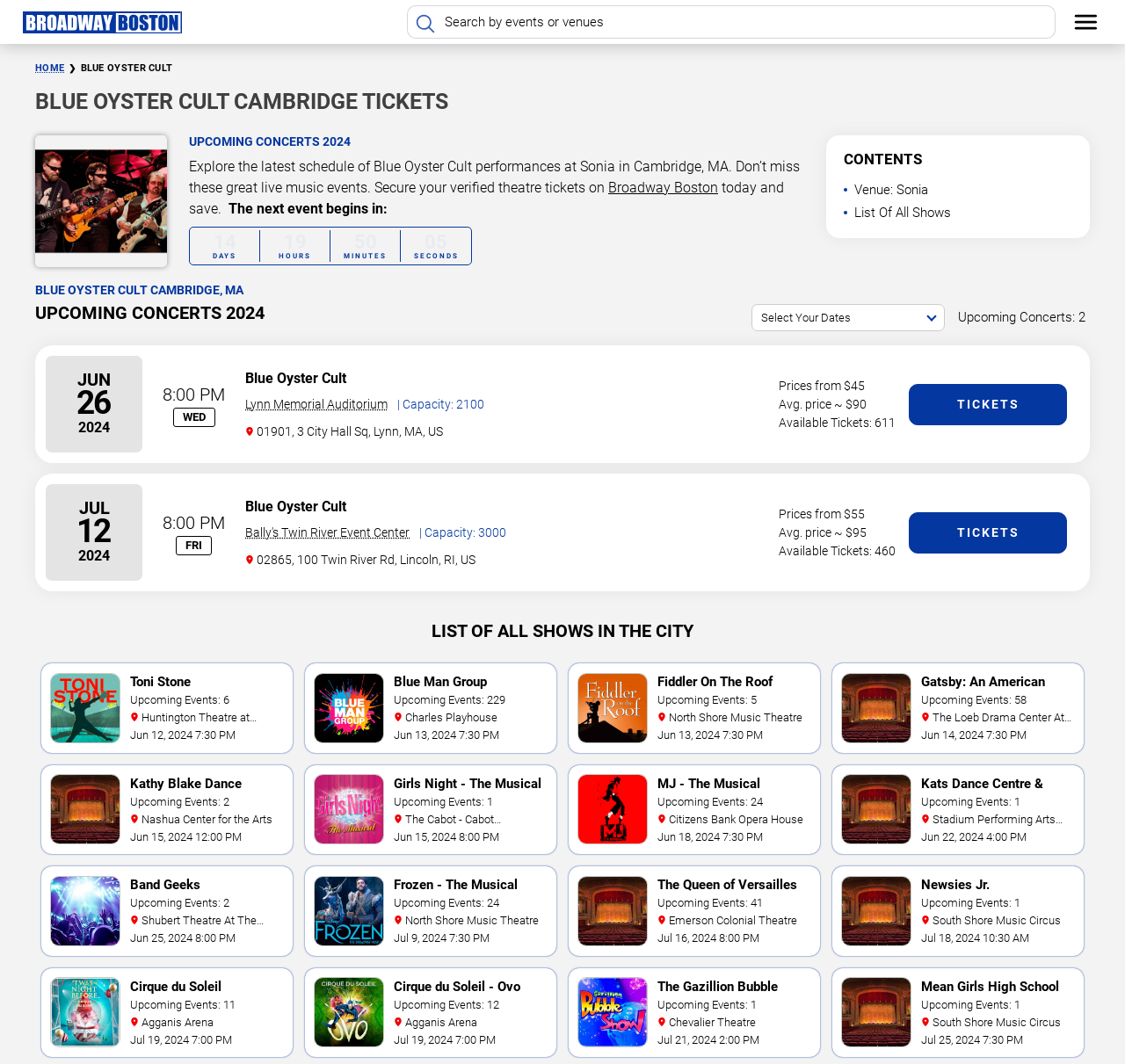What is the date of the Blue Oyster Cult event at Bally's Twin River Event Center?
Provide a detailed answer to the question, using the image to inform your response.

I found the answer by looking at the event details section, where it says 'JUL 12, 2024' for the Blue Oyster Cult event at Bally's Twin River Event Center.